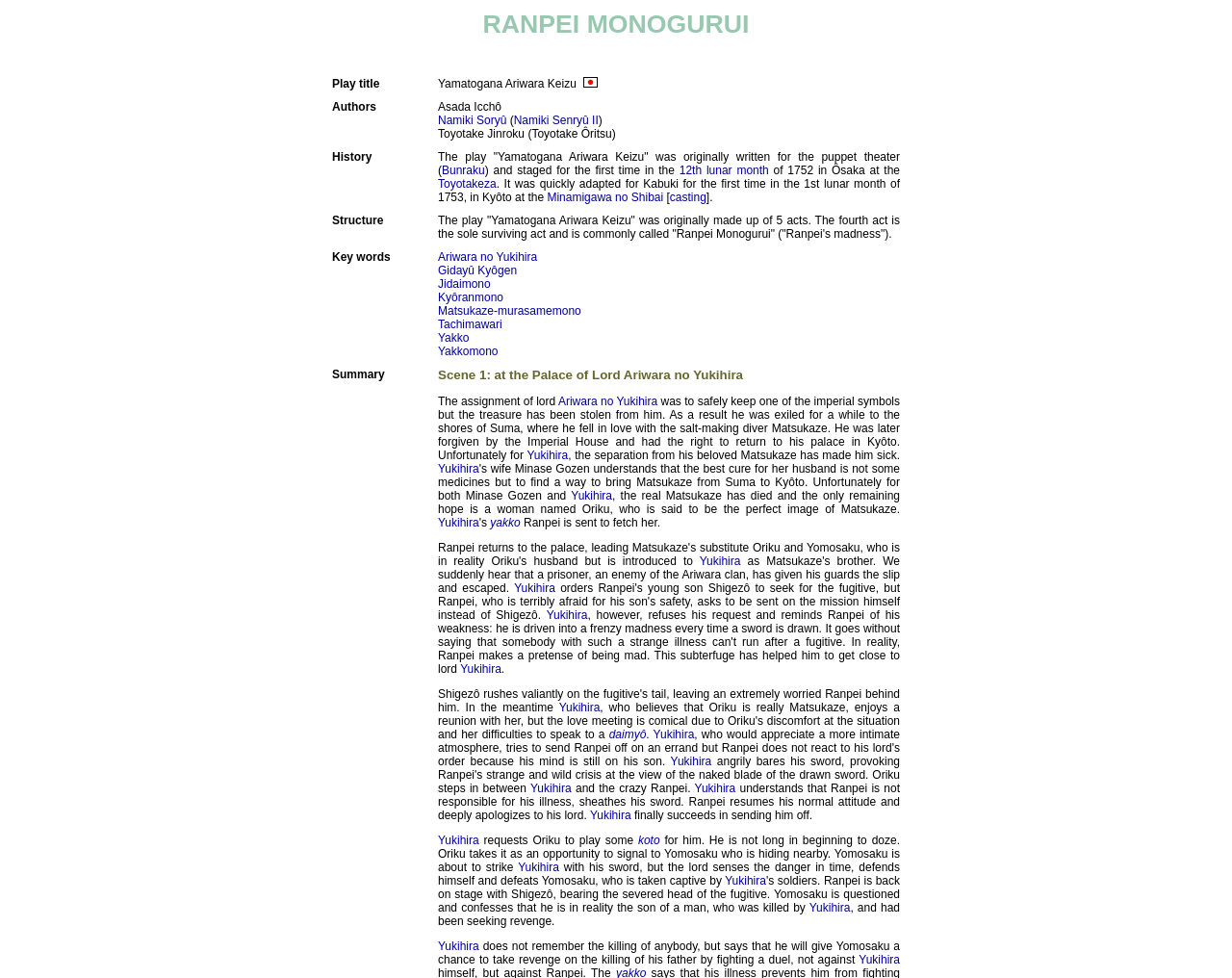What instrument does Oriku play for Yukihira?
Refer to the image and give a detailed answer to the question.

The instrument is mentioned in the last row of the table, where it says 'requests Oriku to play some koto for him'.